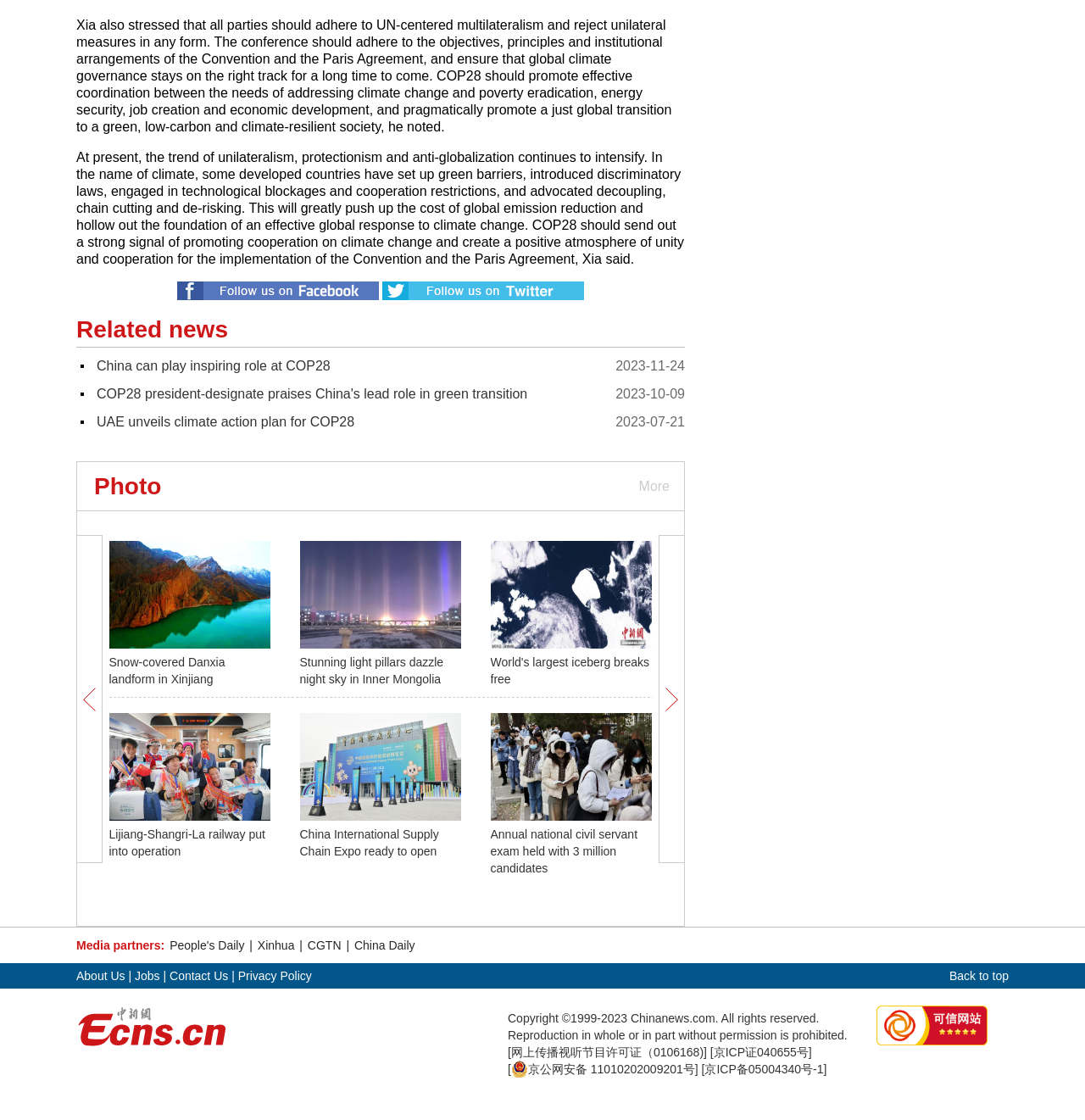Find the bounding box coordinates for the area that must be clicked to perform this action: "Check the 'Media partners'".

[0.07, 0.838, 0.152, 0.85]